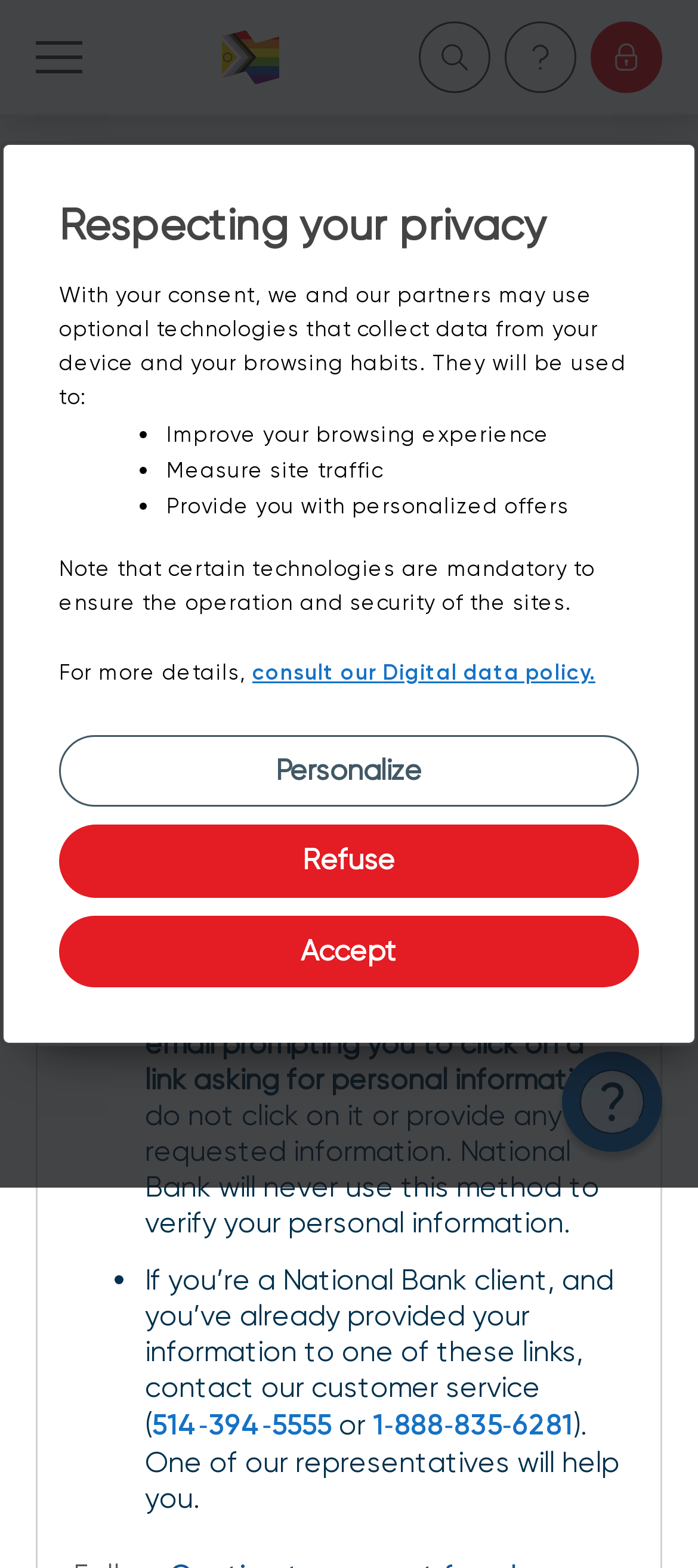Using the description: "Wealth Management", identify the bounding box of the corresponding UI element in the screenshot.

[0.051, 0.209, 0.949, 0.255]